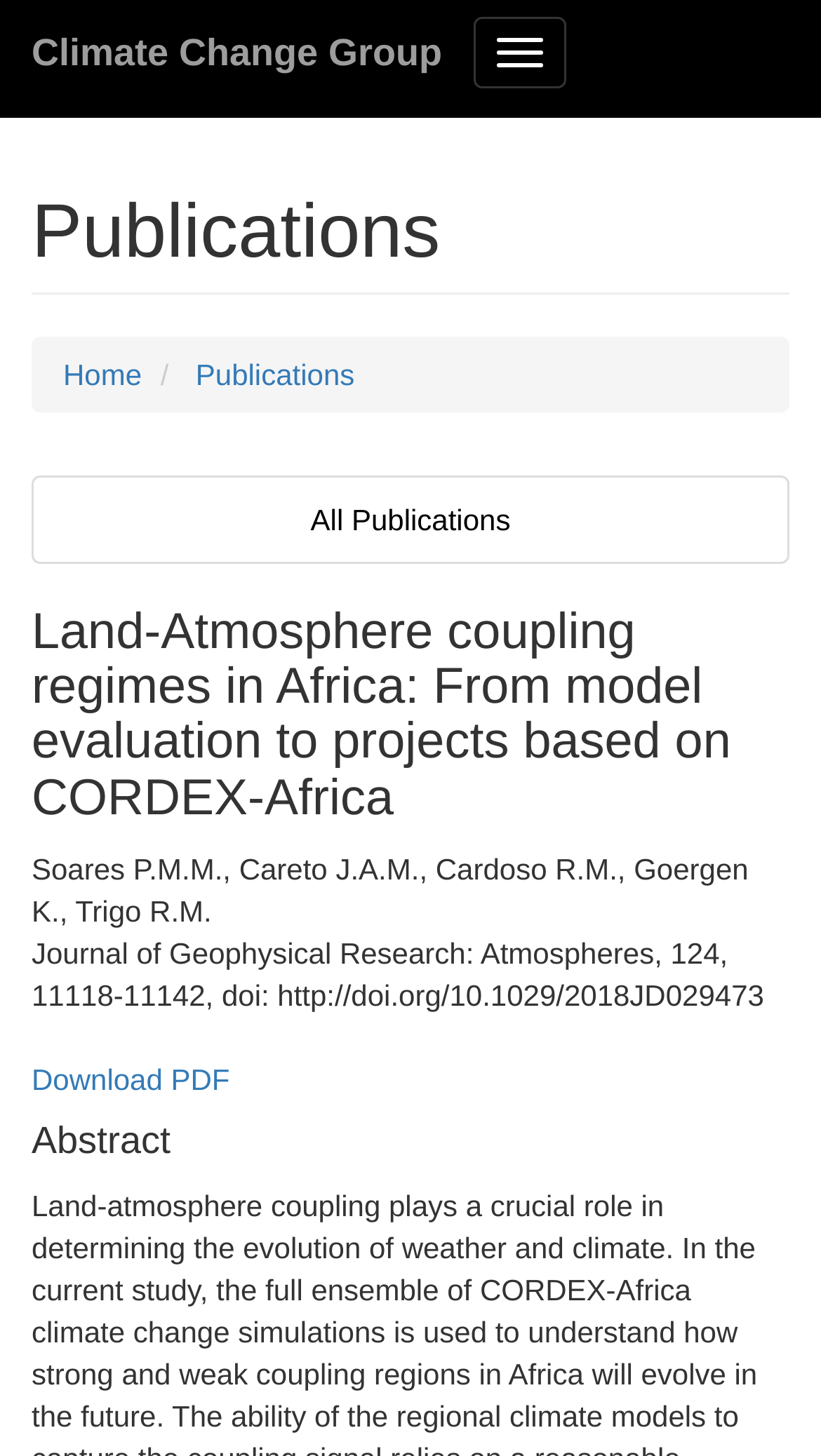What is the name of the research group?
Based on the image content, provide your answer in one word or a short phrase.

Climate Change Group